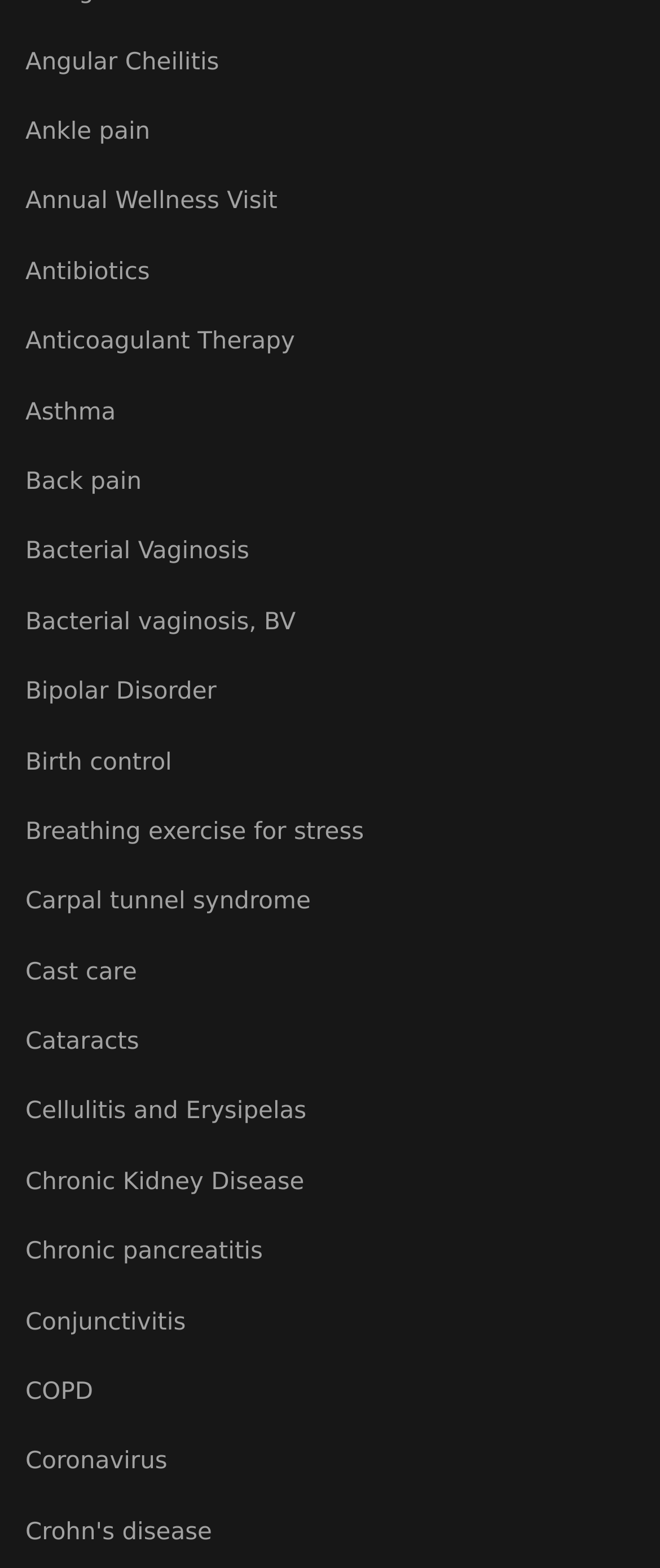Locate the bounding box coordinates of the clickable part needed for the task: "Learn about Bipolar Disorder".

[0.038, 0.429, 0.962, 0.454]